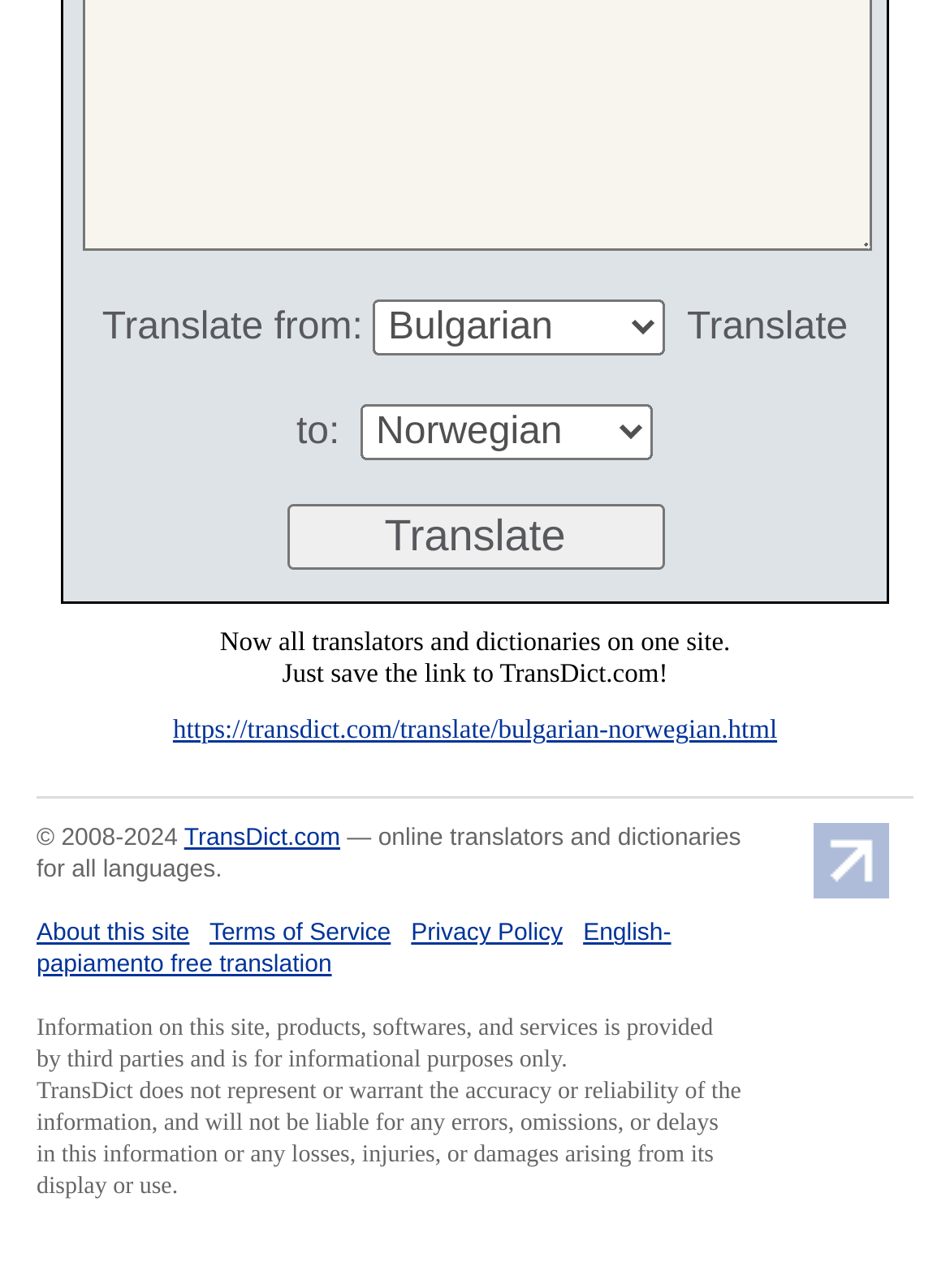Please use the details from the image to answer the following question comprehensively:
How many links are present in the footer section?

The footer section contains links to 'TransDict.com', 'About this site', 'Terms of Service', 'Privacy Policy', and 'English-papiamento free translation', which totals to 5 links.